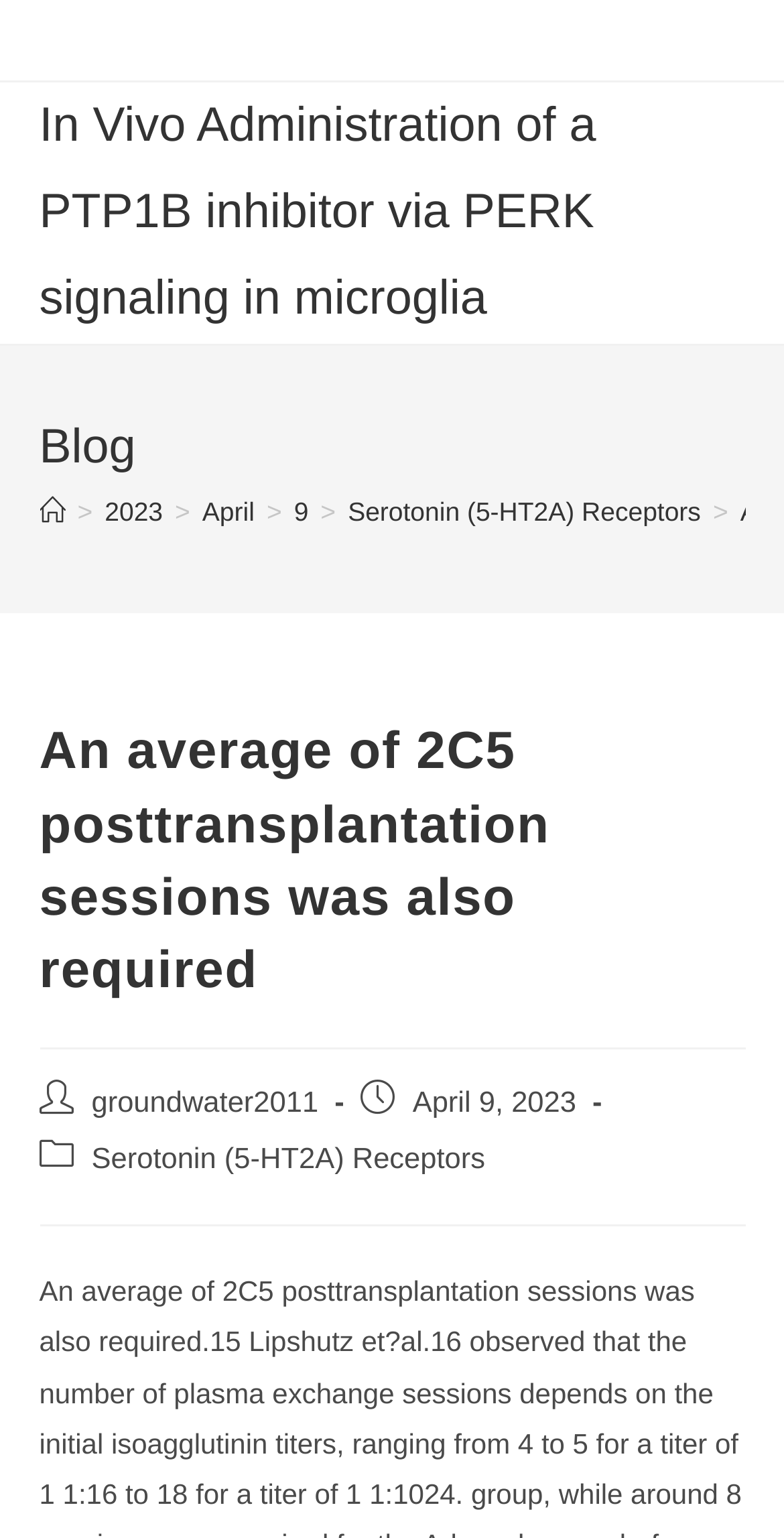Identify the bounding box coordinates of the clickable region to carry out the given instruction: "View reviews".

None